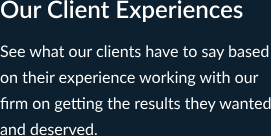What does the firm emphasize in the 'Our Client Experiences' section?
Please ensure your answer is as detailed and informative as possible.

The firm emphasizes the importance of client feedback in the 'Our Client Experiences' section, which is crucial in showcasing their commitment to achieving positive results and transparency in their client relationships.